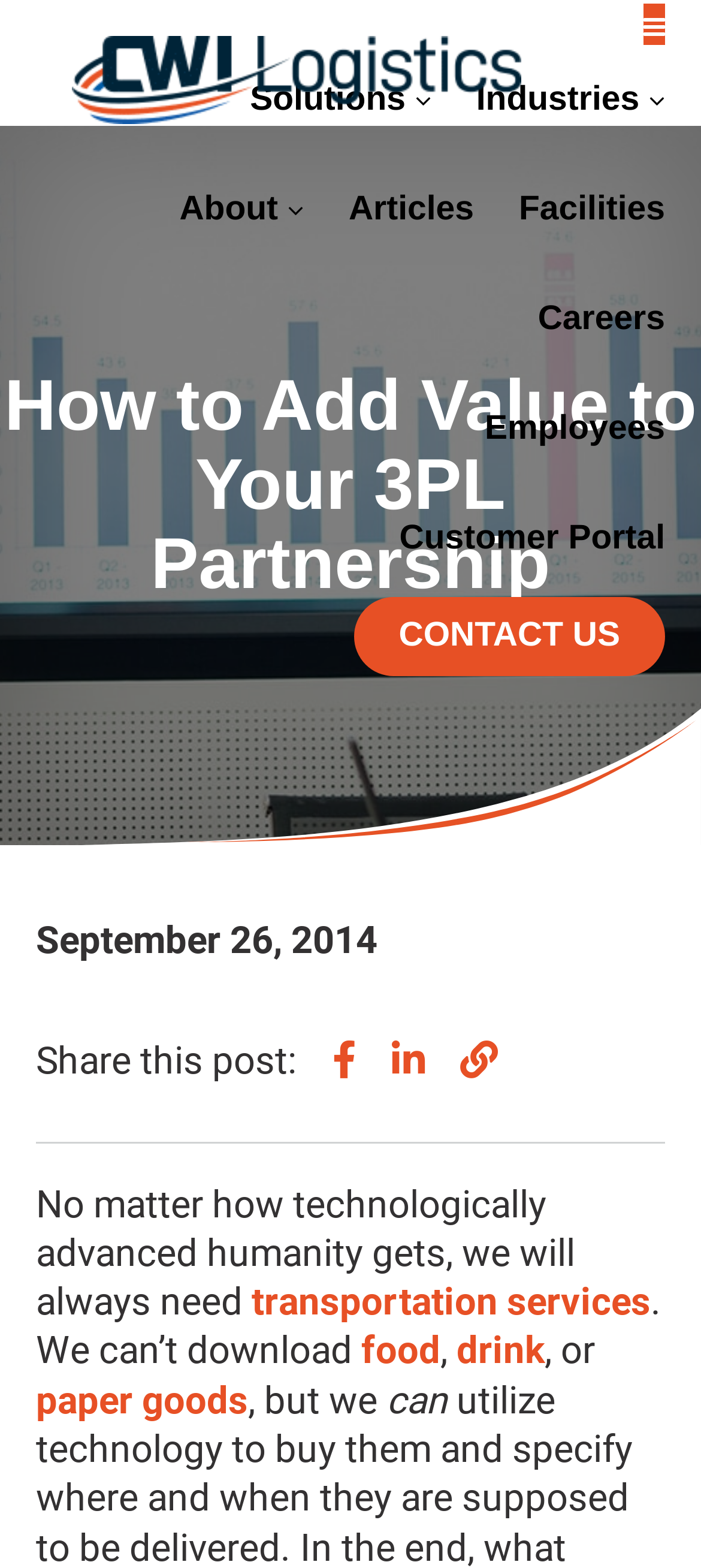Find the bounding box coordinates of the element to click in order to complete this instruction: "Share this post on social media". The bounding box coordinates must be four float numbers between 0 and 1, denoted as [left, top, right, bottom].

[0.474, 0.663, 0.508, 0.691]